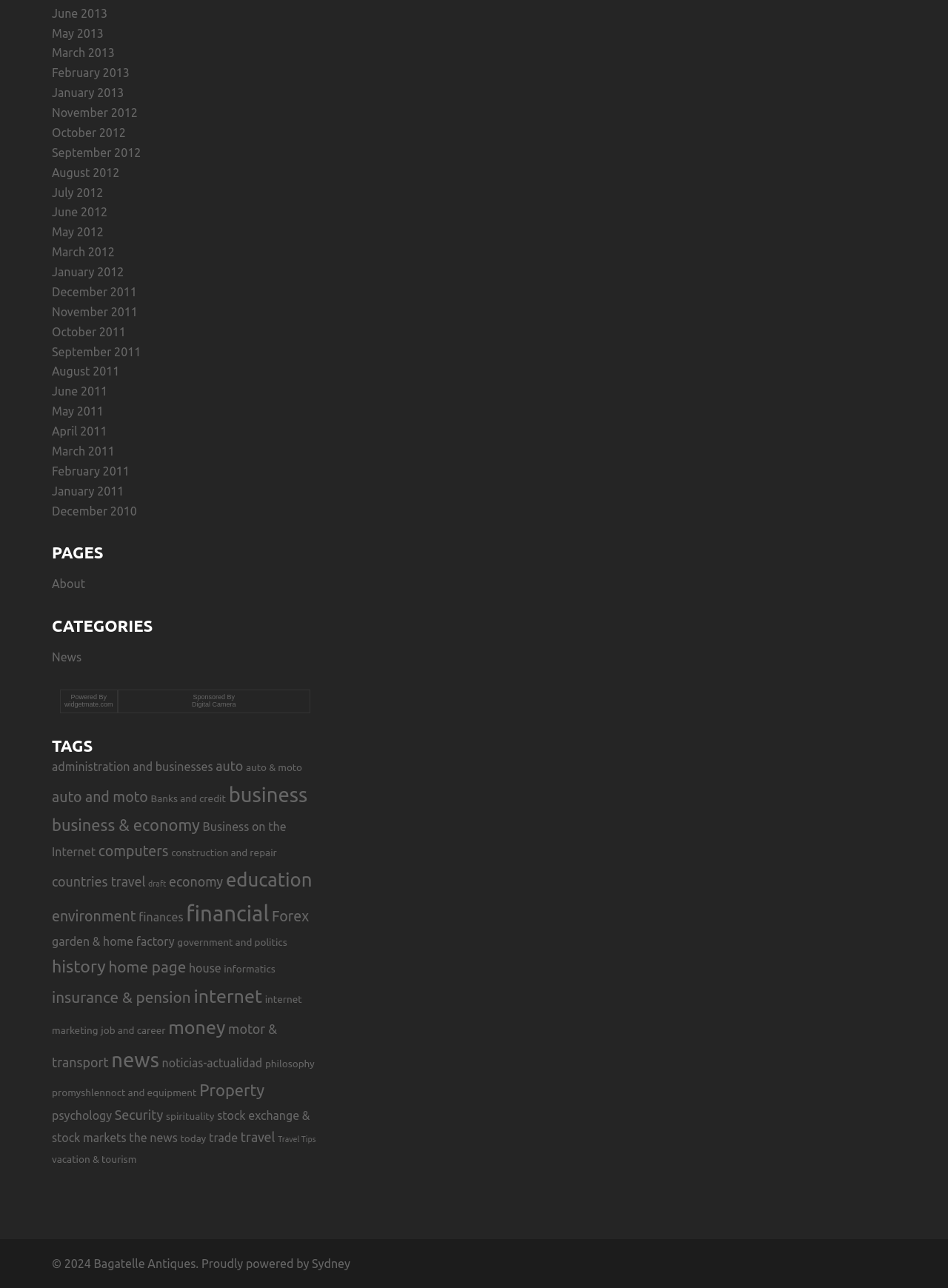Identify the bounding box coordinates of the part that should be clicked to carry out this instruction: "View 'About' page".

[0.055, 0.448, 0.09, 0.459]